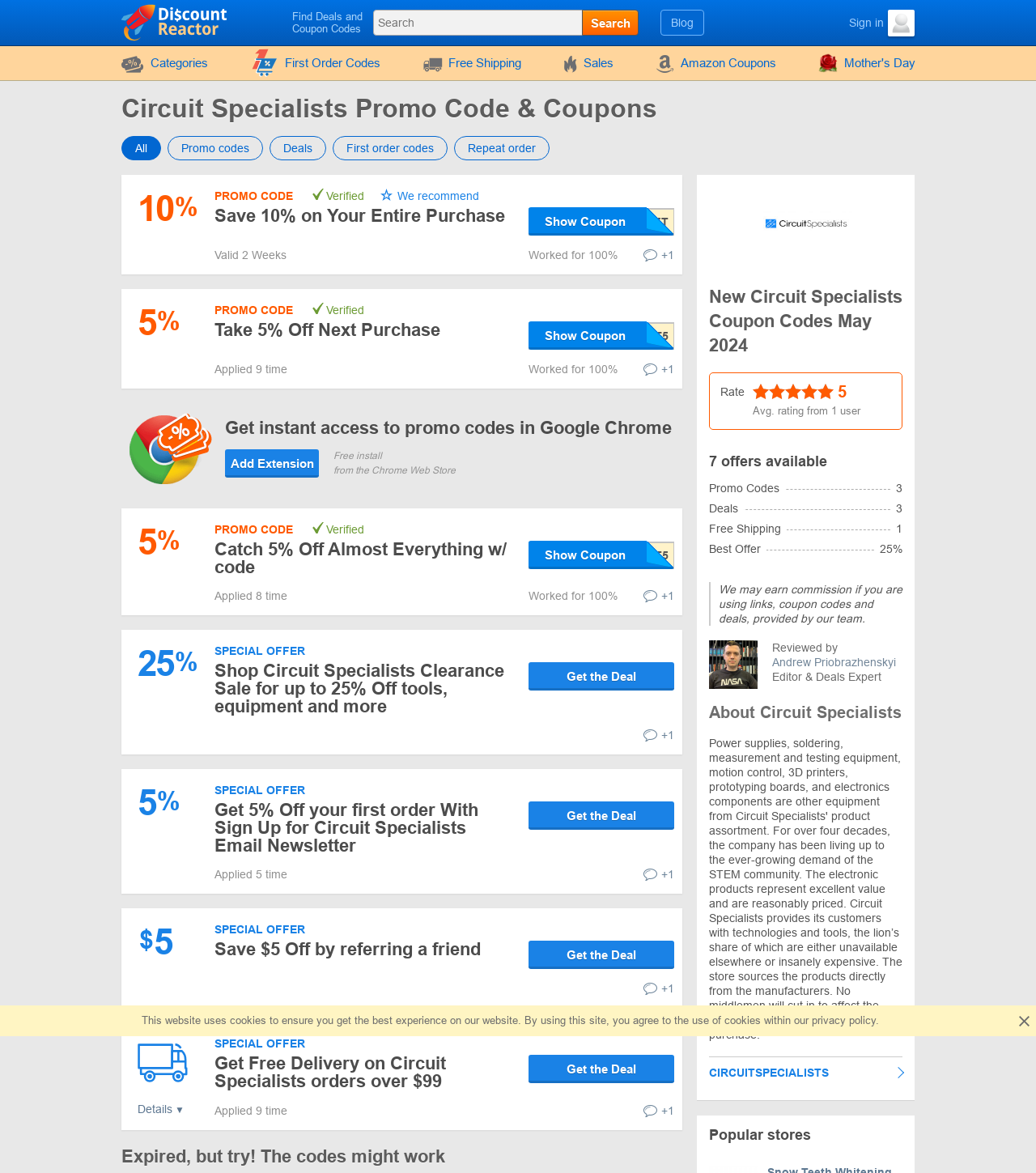Please provide a one-word or phrase answer to the question: 
What is the maximum discount offered?

25%